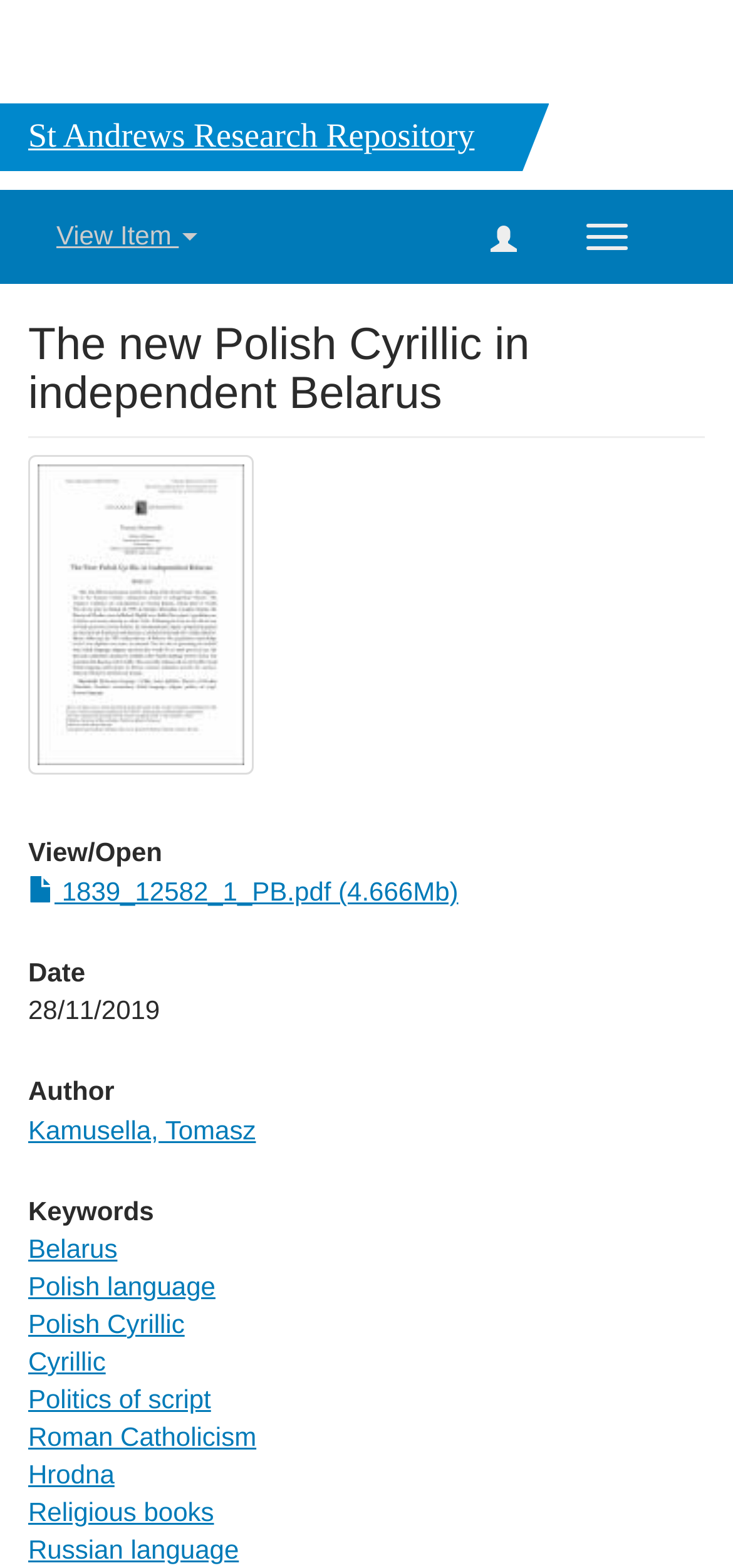What is the author of the research item?
Look at the image and respond with a single word or a short phrase.

Kamusella, Tomasz